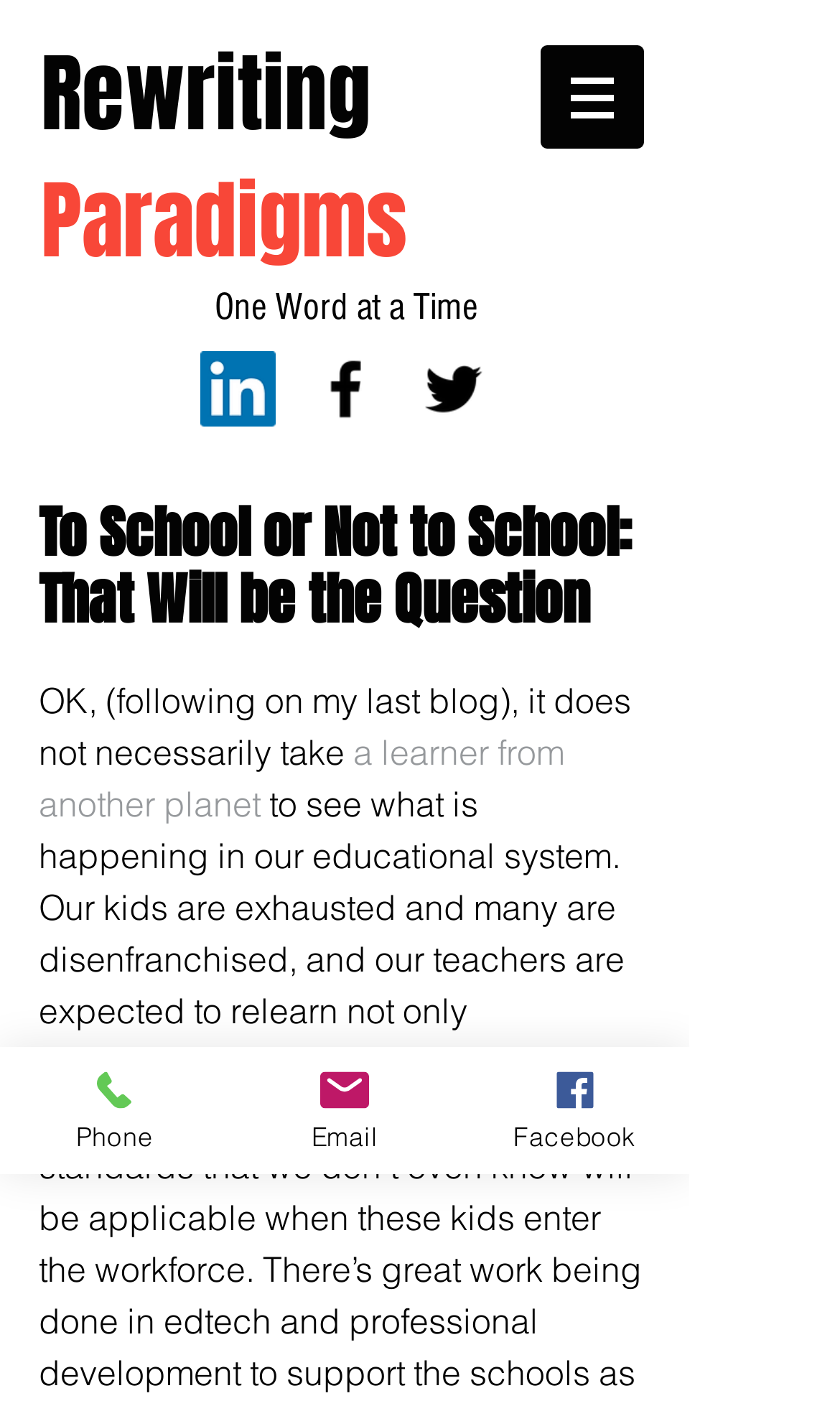What is the name of the blog?
Provide an in-depth and detailed answer to the question.

I found the answer by looking at the heading element with the text 'Rewriting Paradigms' which is a link, indicating that it is the name of the blog.